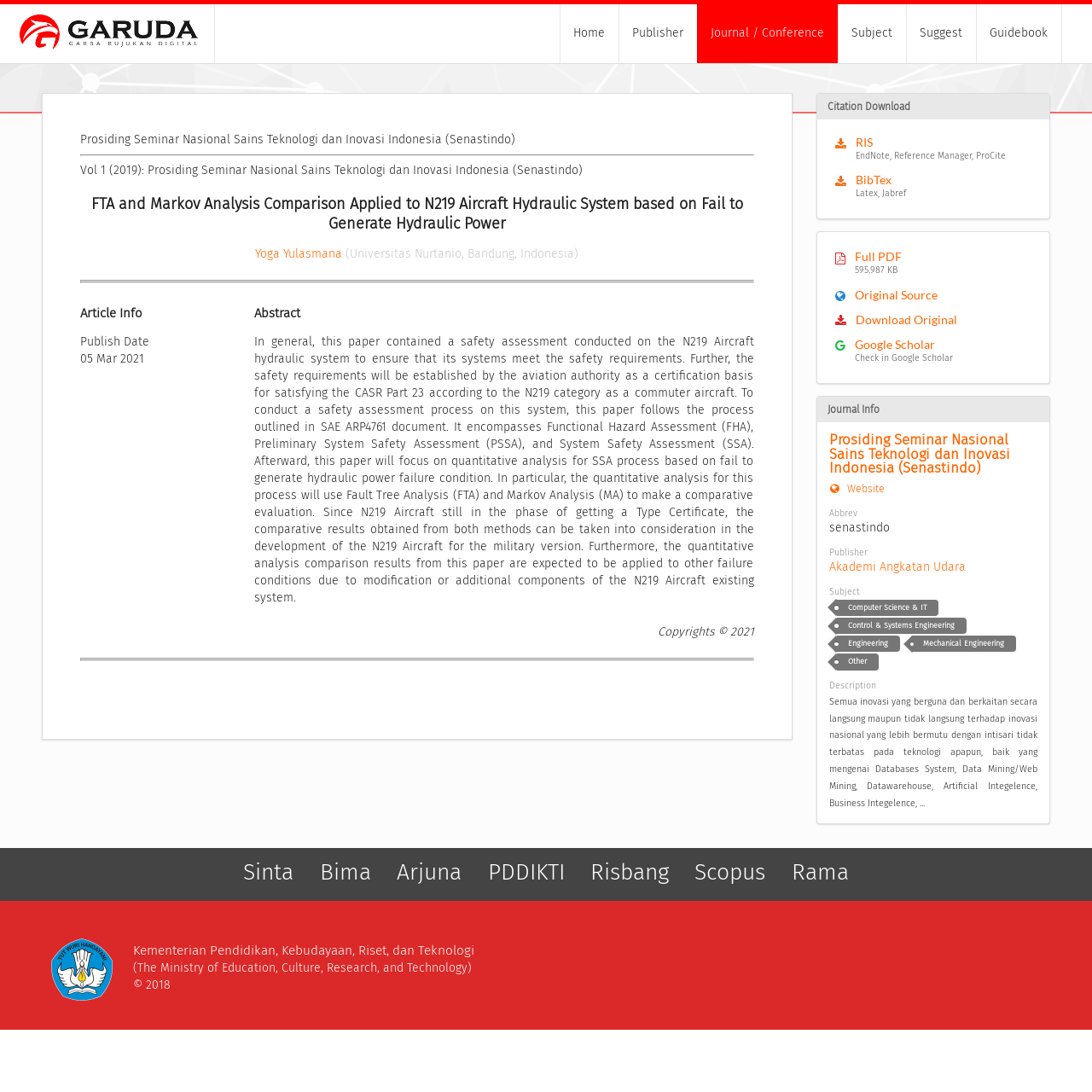Locate the bounding box coordinates of the clickable region to complete the following instruction: "Click on 'A-Gas Americas News'."

None